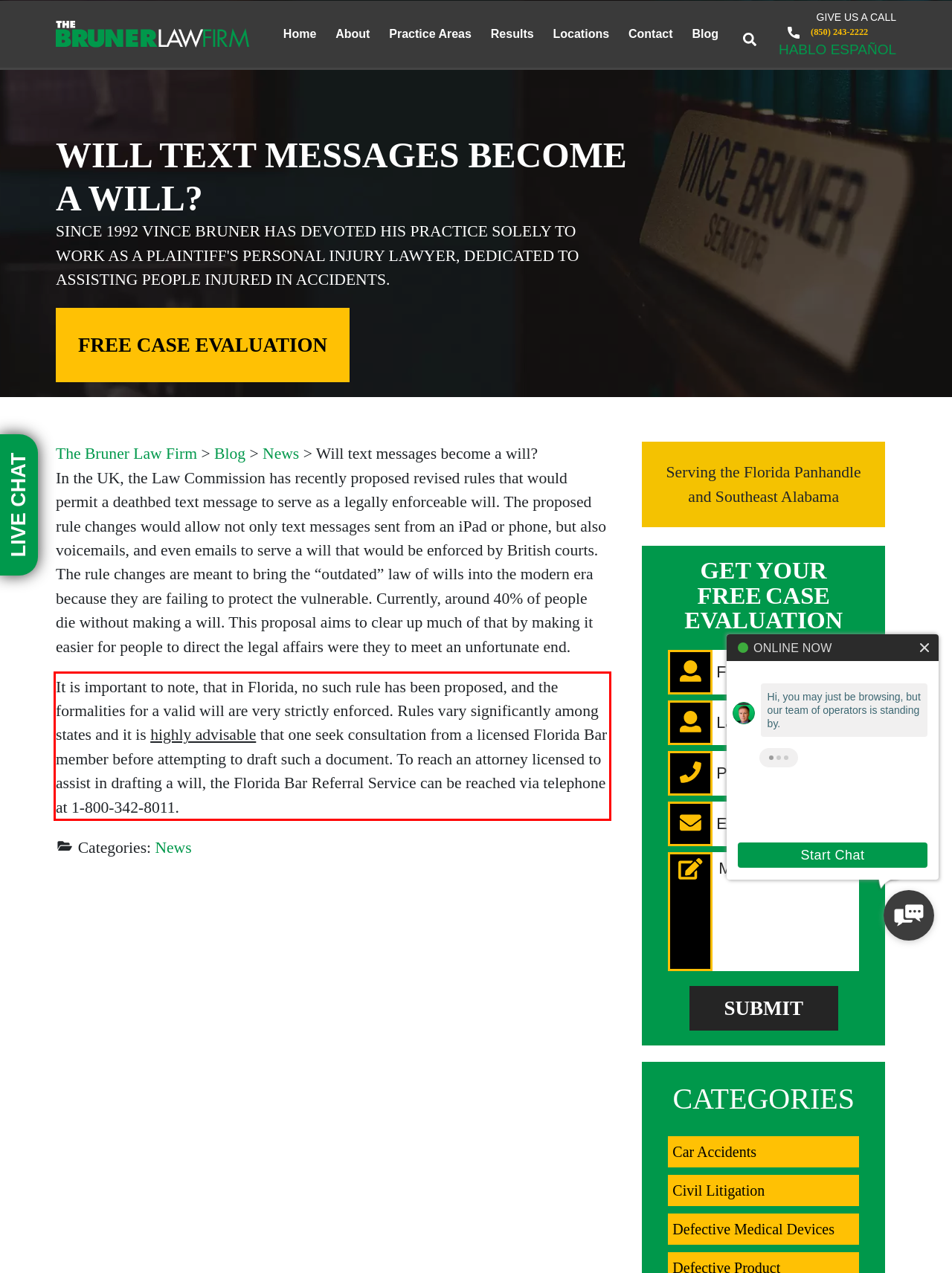Using the provided screenshot of a webpage, recognize the text inside the red rectangle bounding box by performing OCR.

It is important to note, that in Florida, no such rule has been proposed, and the formalities for a valid will are very strictly enforced. Rules vary significantly among states and it is highly advisable that one seek consultation from a licensed Florida Bar member before attempting to draft such a document. To reach an attorney licensed to assist in drafting a will, the Florida Bar Referral Service can be reached via telephone at 1-800-342-8011.